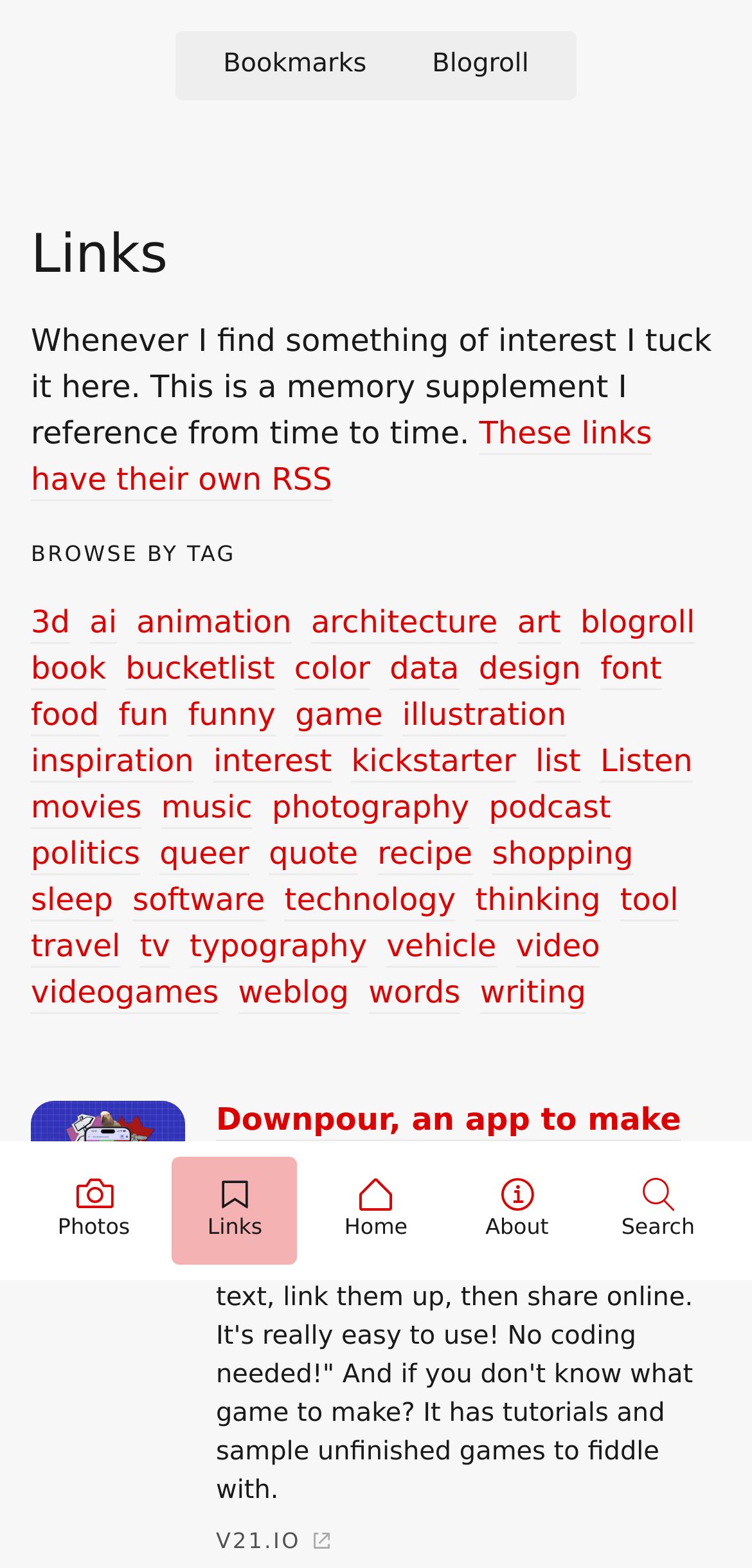Could you specify the bounding box coordinates for the clickable section to complete the following instruction: "Click on the 'Photos' link"?

[0.041, 0.738, 0.209, 0.807]